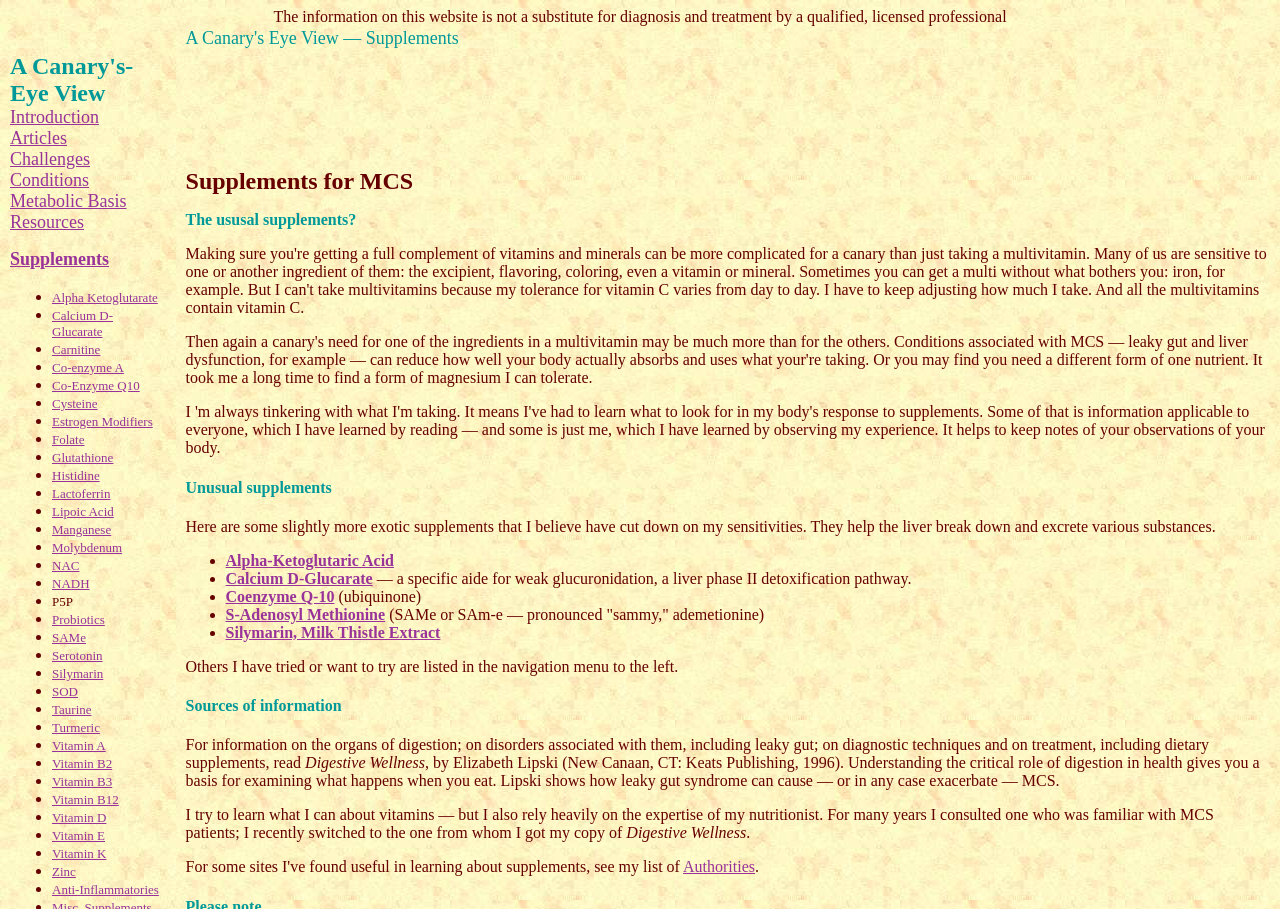What is the first supplement listed?
Refer to the image and provide a detailed answer to the question.

I looked at the list of supplements under the 'Supplements' category and found that the first one listed is 'Alpha Ketoglutarate'.